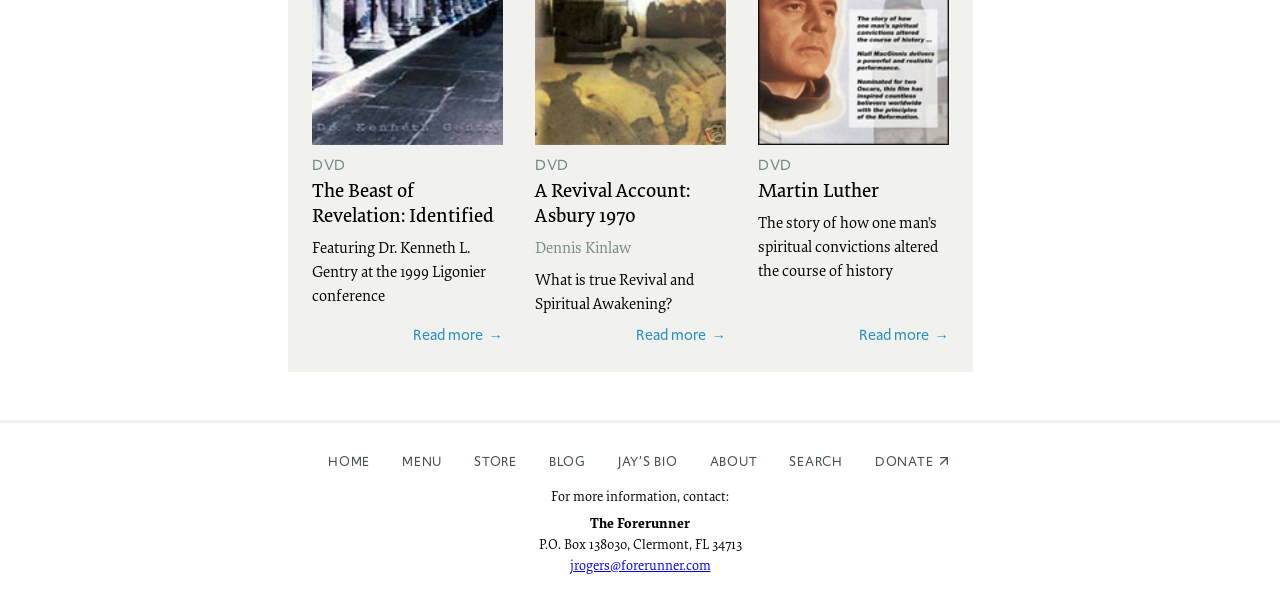What is the address of The Forerunner?
Look at the screenshot and respond with a single word or phrase.

P.O. Box 138030, Clermont, FL 34713